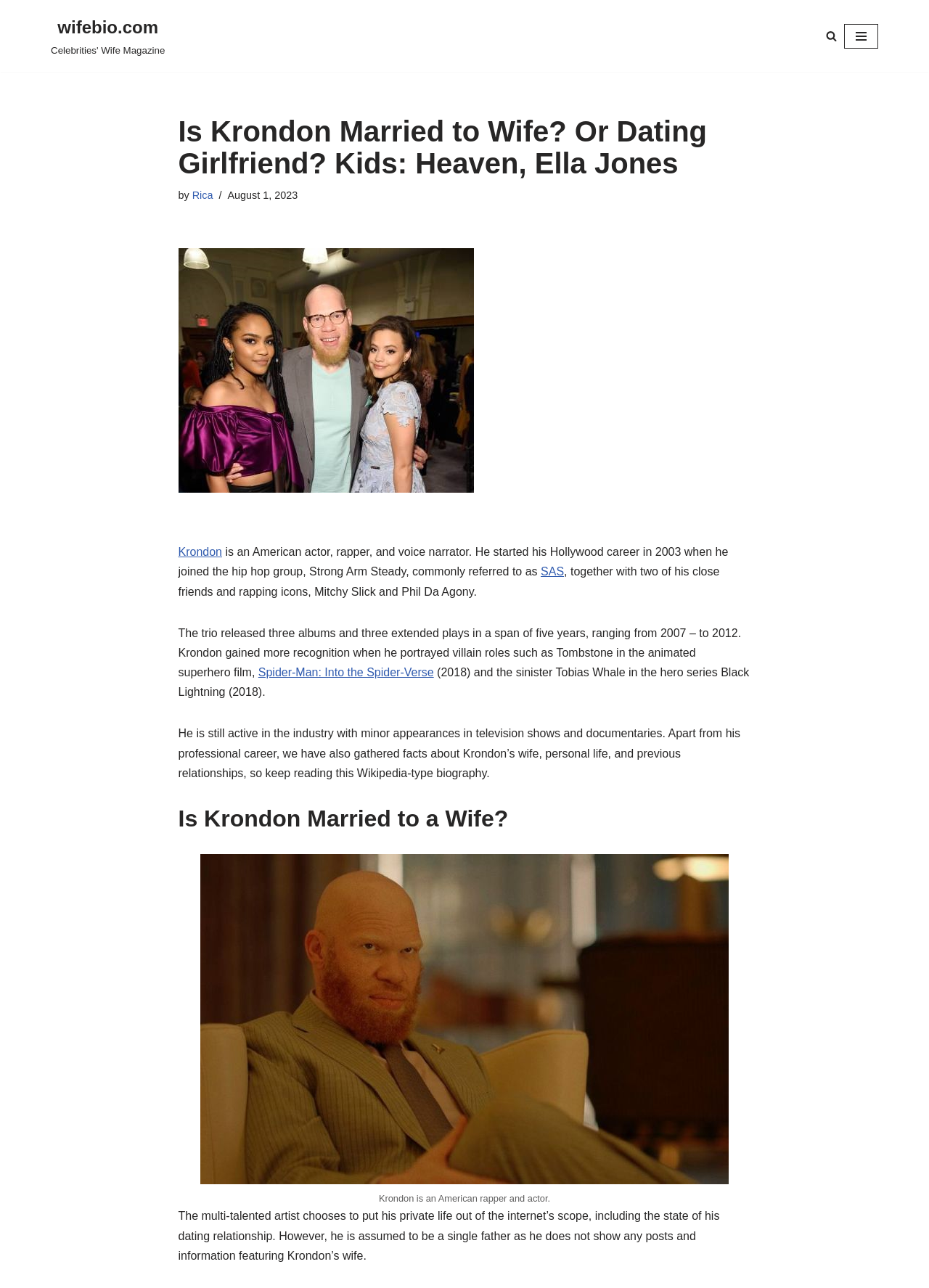Refer to the image and provide a thorough answer to this question:
What is the name of the hip hop group Krondon joined in 2003?

According to the webpage, Krondon started his Hollywood career in 2003 when he joined the hip hop group, Strong Arm Steady, commonly referred to as SAS.